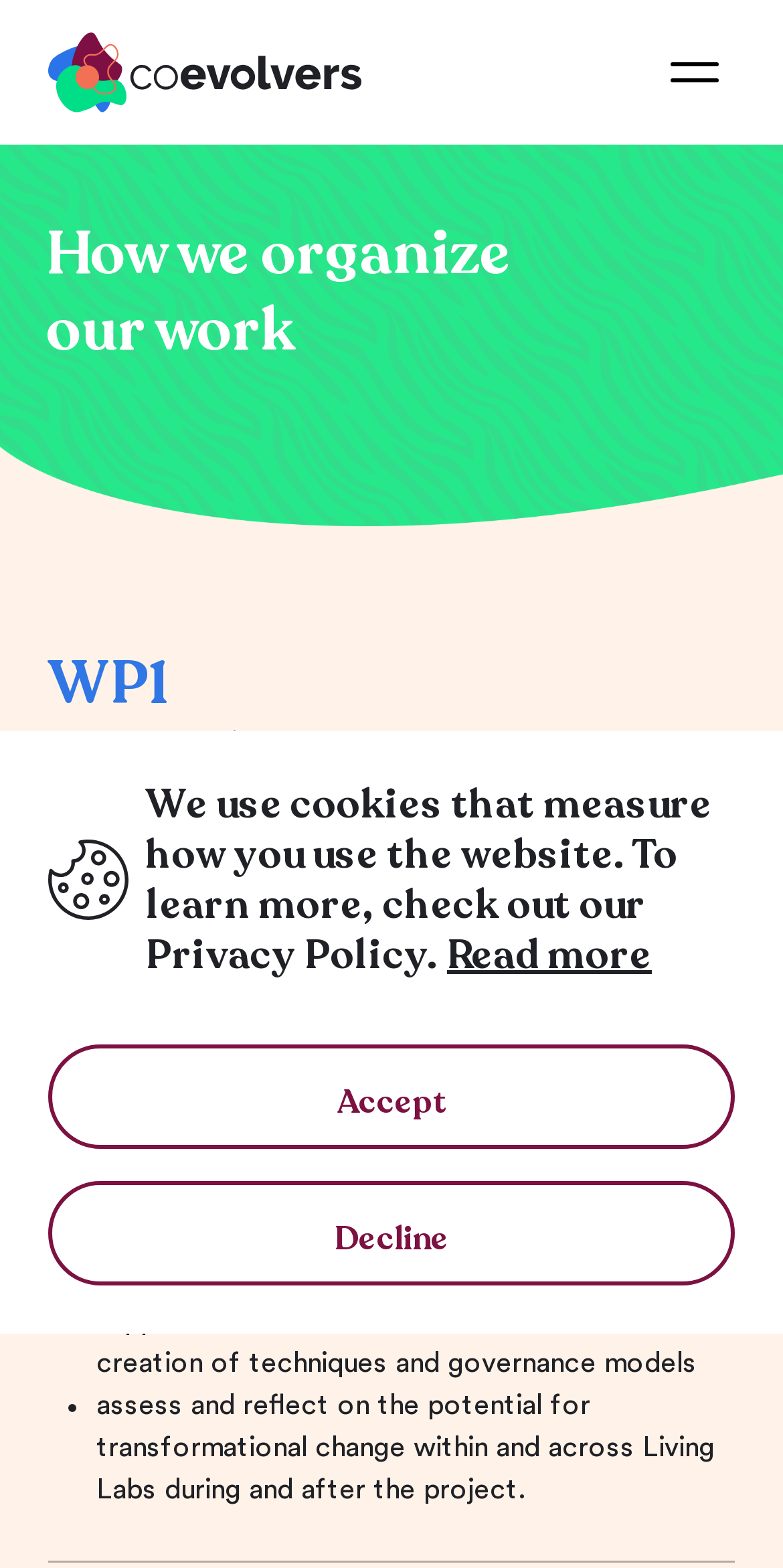Respond to the following query with just one word or a short phrase: 
What is the name of the project?

coevolvers